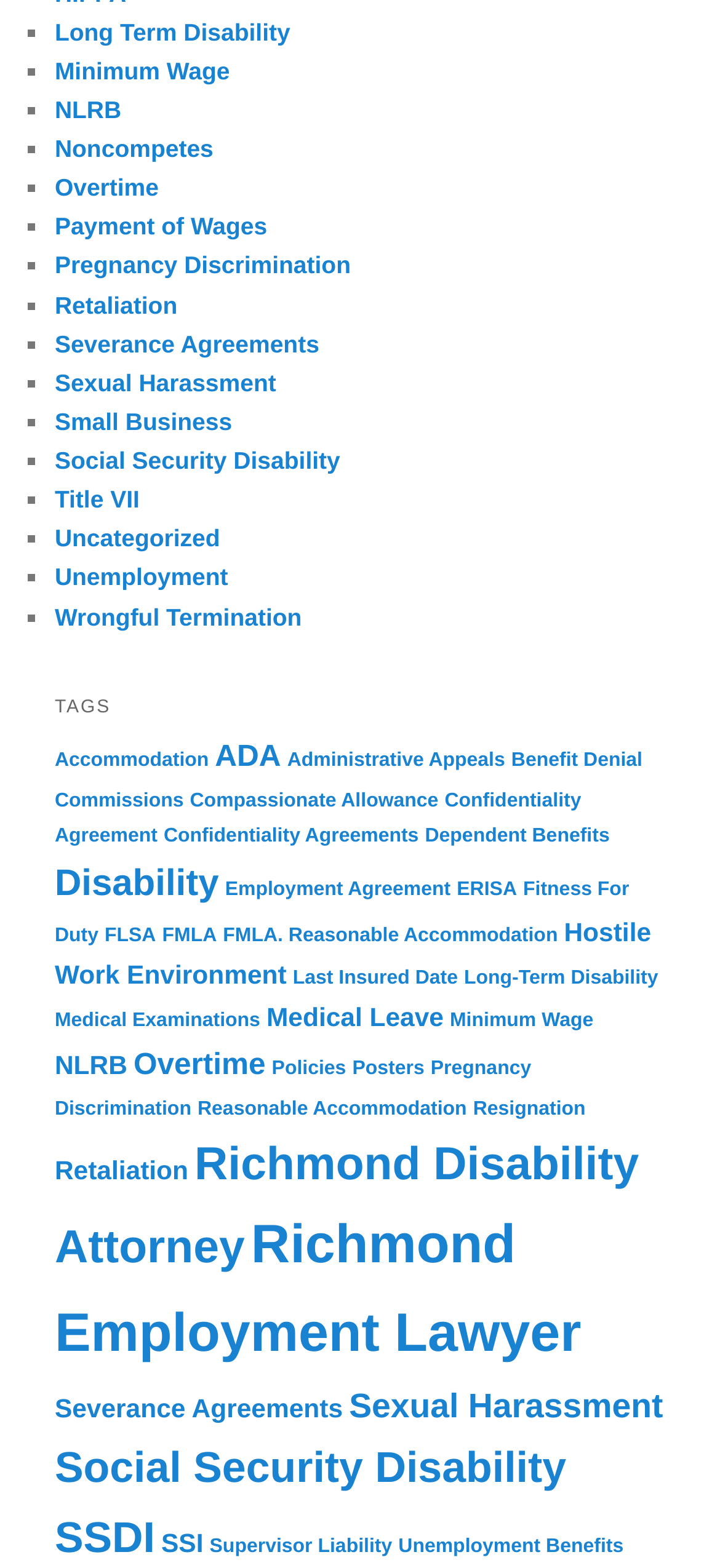Given the description "Richmond Employment Lawyer", provide the bounding box coordinates of the corresponding UI element.

[0.076, 0.775, 0.807, 0.87]